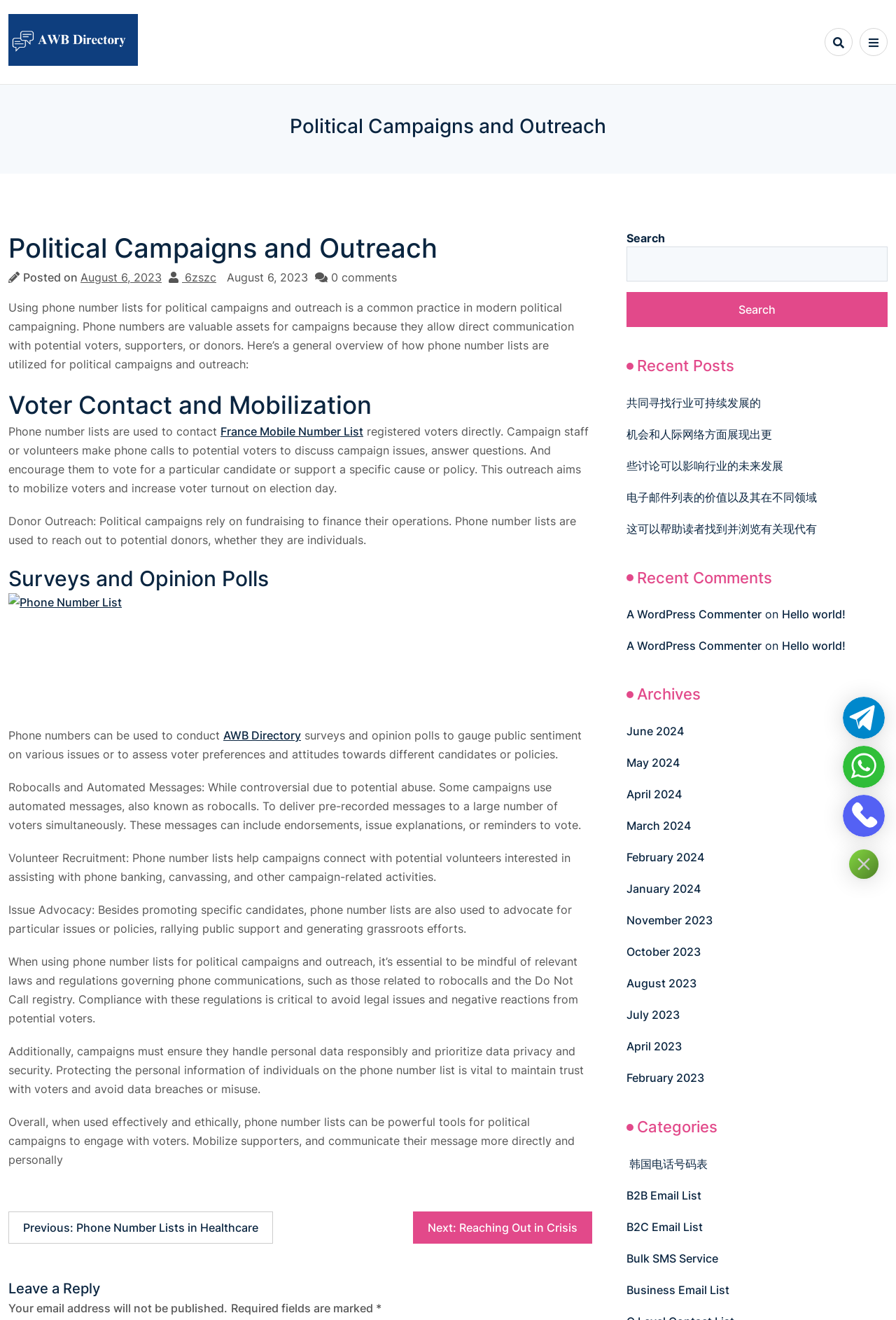Extract the bounding box of the UI element described as: "共同寻找行业可持续发展的".

[0.699, 0.3, 0.849, 0.31]